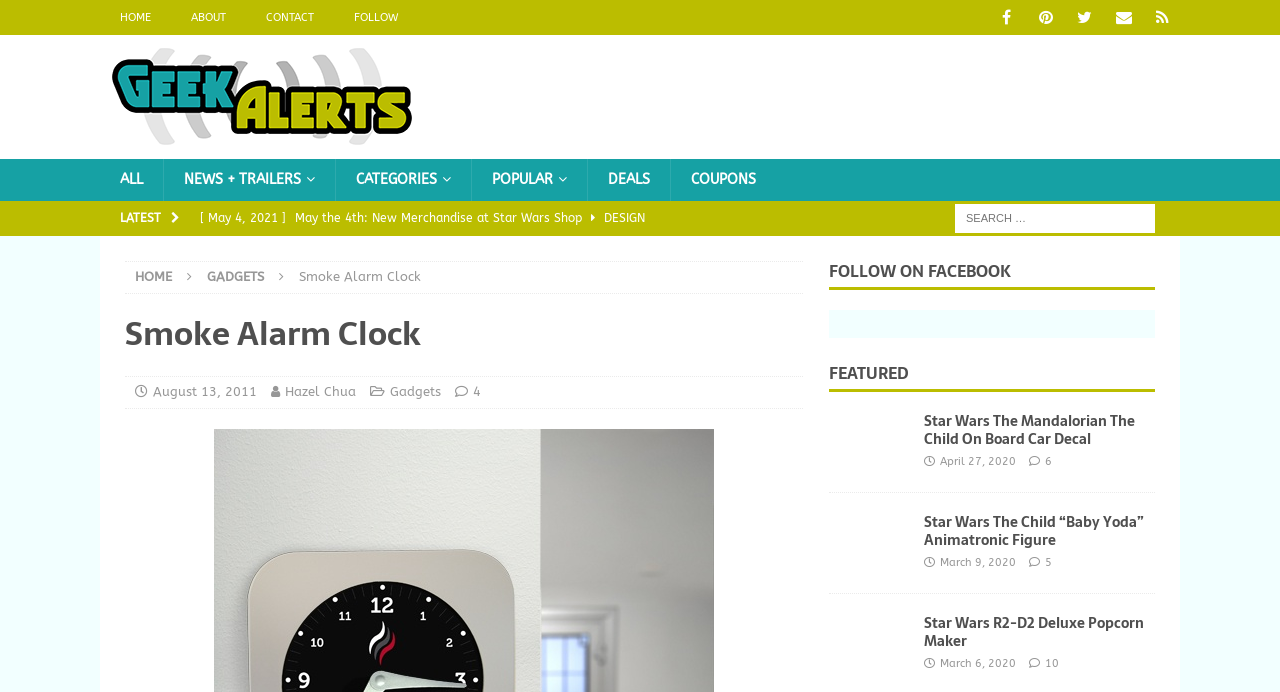What is the topic of the first article on the website?
Look at the image and respond with a one-word or short-phrase answer.

Smoke Alarm Clock